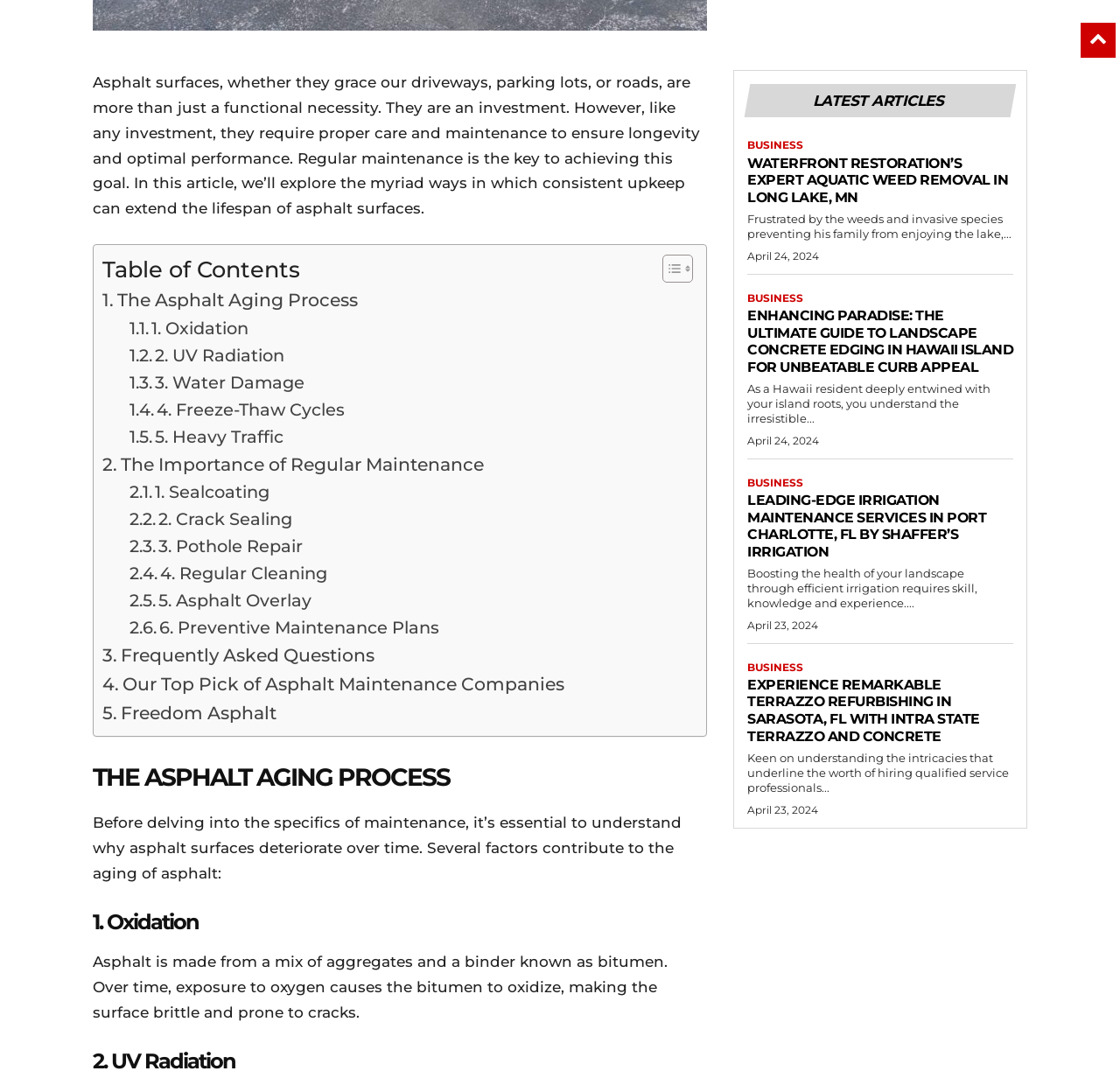Identify the bounding box coordinates of the HTML element based on this description: "Freedom Asphalt".

[0.091, 0.644, 0.247, 0.67]